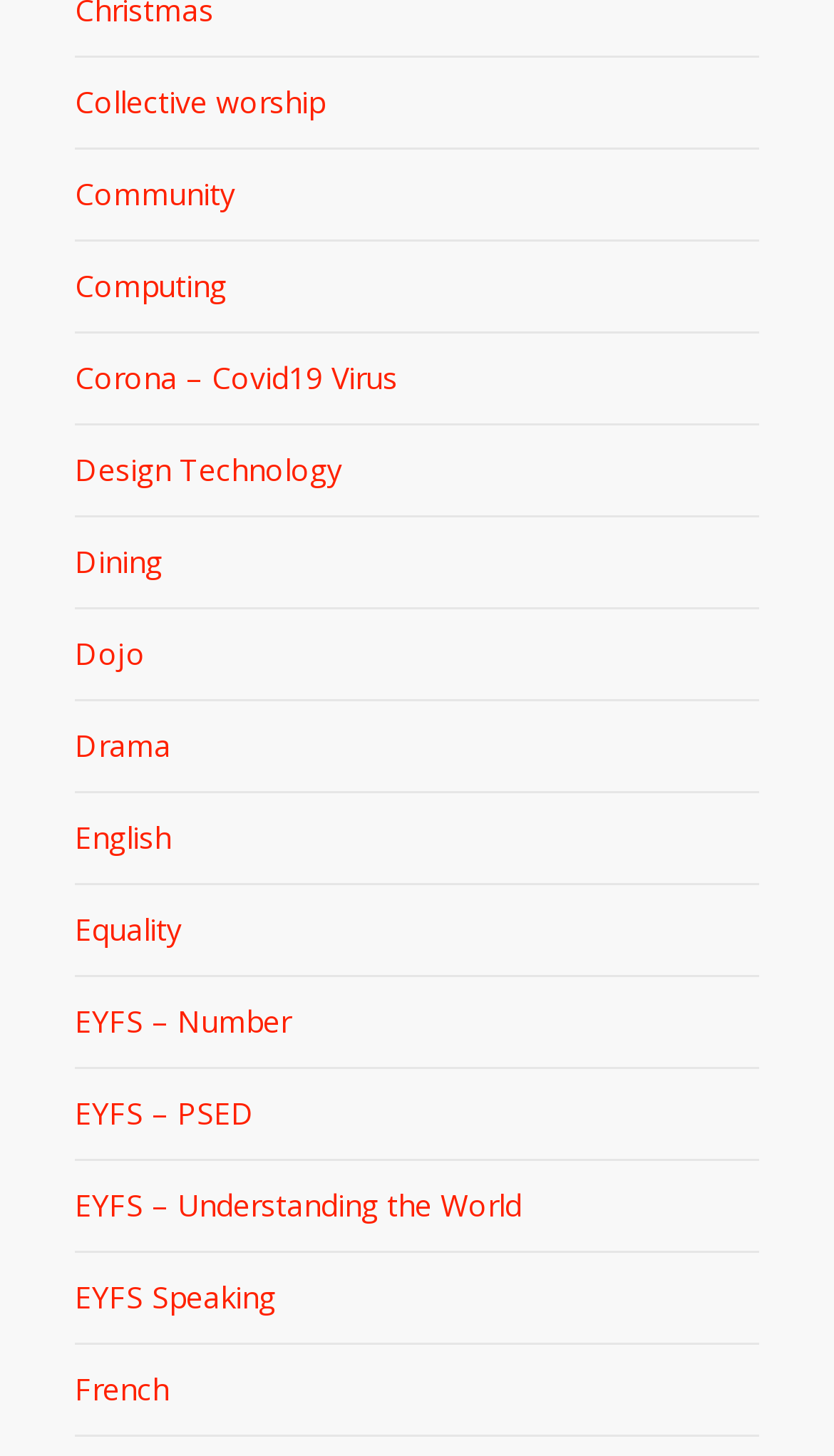Find the bounding box coordinates of the element to click in order to complete this instruction: "Learn about Design Technology". The bounding box coordinates must be four float numbers between 0 and 1, denoted as [left, top, right, bottom].

[0.09, 0.292, 0.91, 0.355]